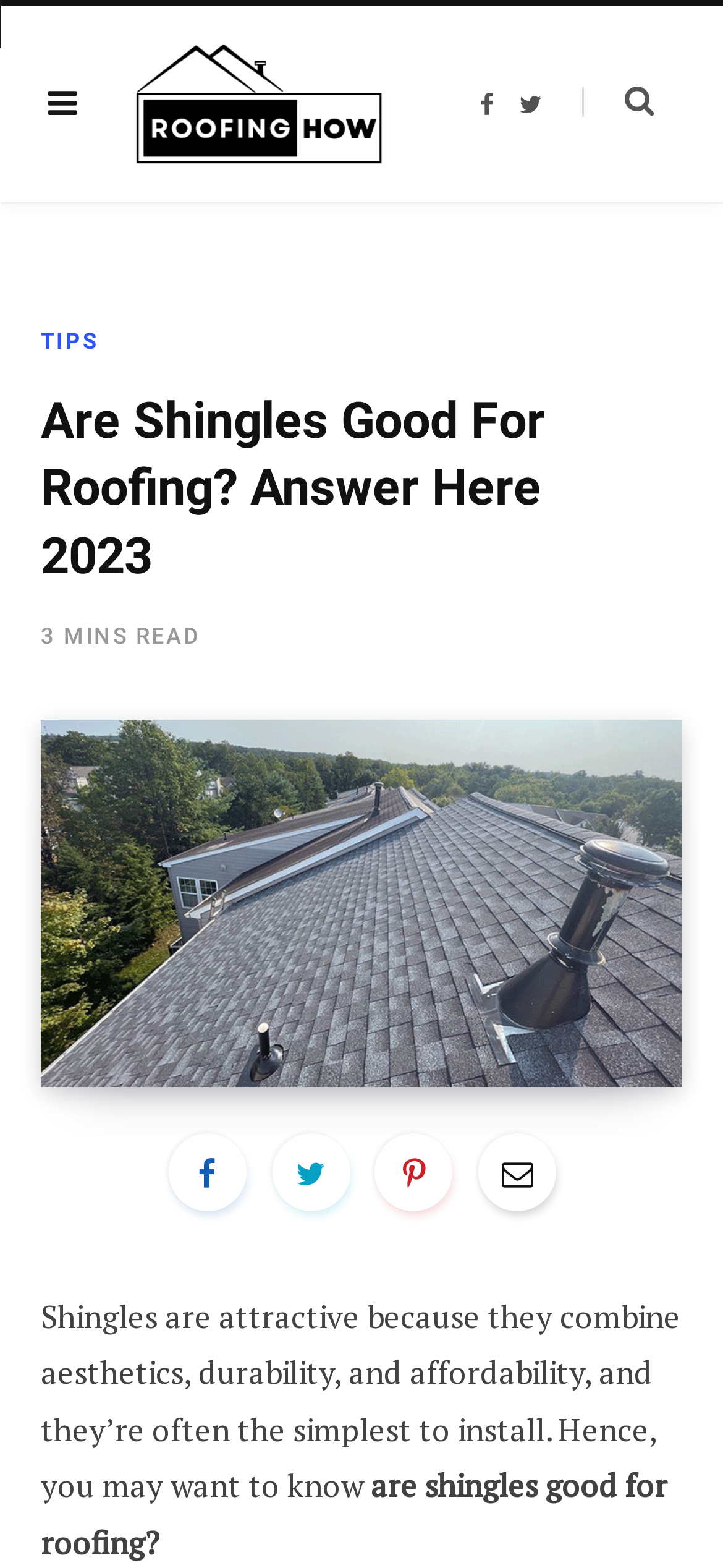How long does it take to read this article?
Using the image, answer in one word or phrase.

3 MINS